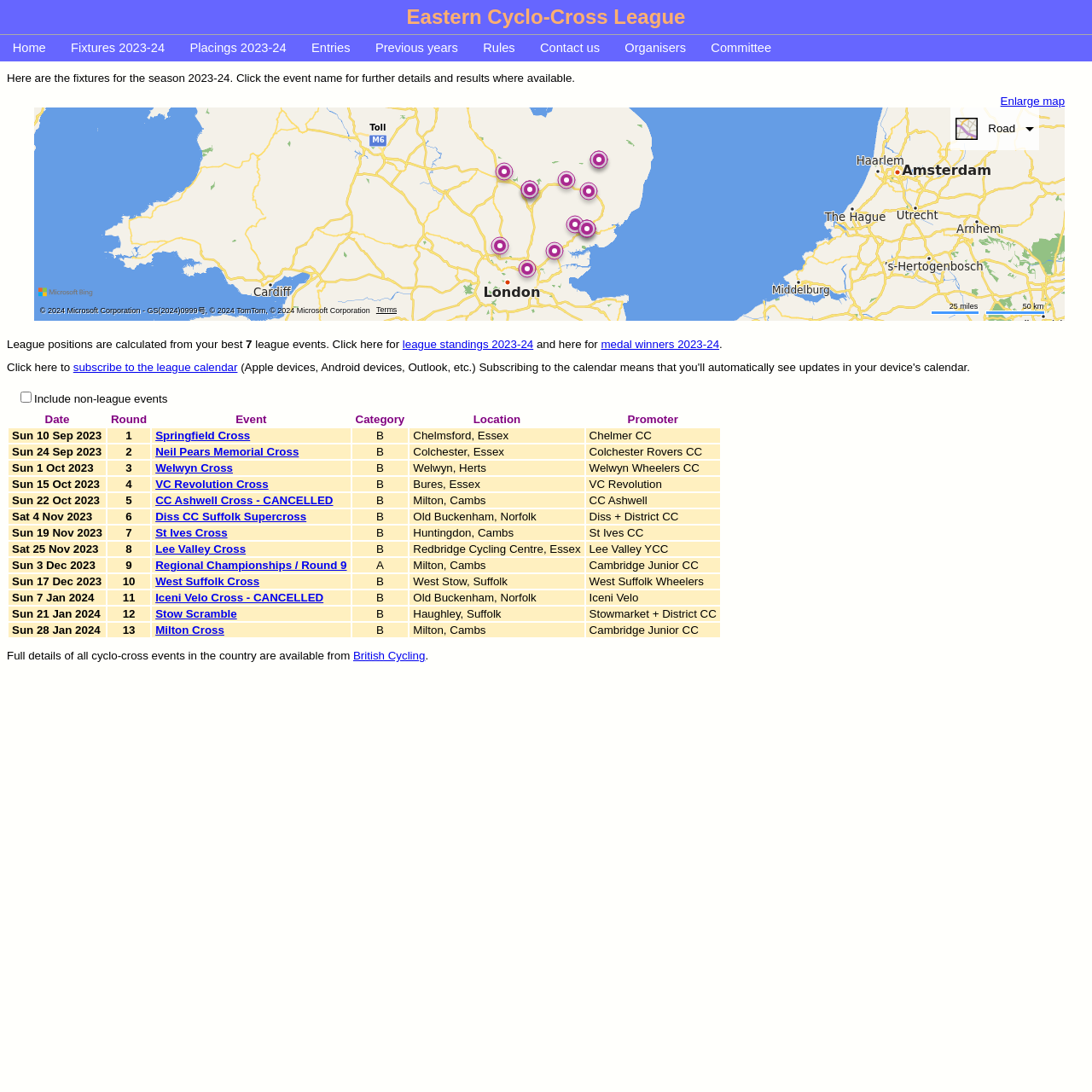What is the name of the first event in the fixtures table?
We need a detailed and exhaustive answer to the question. Please elaborate.

I looked at the table with the header 'Date', 'Round', 'Event', 'Category', 'Location', and 'Promoter'. The first row in the table has the event name 'Springfield Cross'.